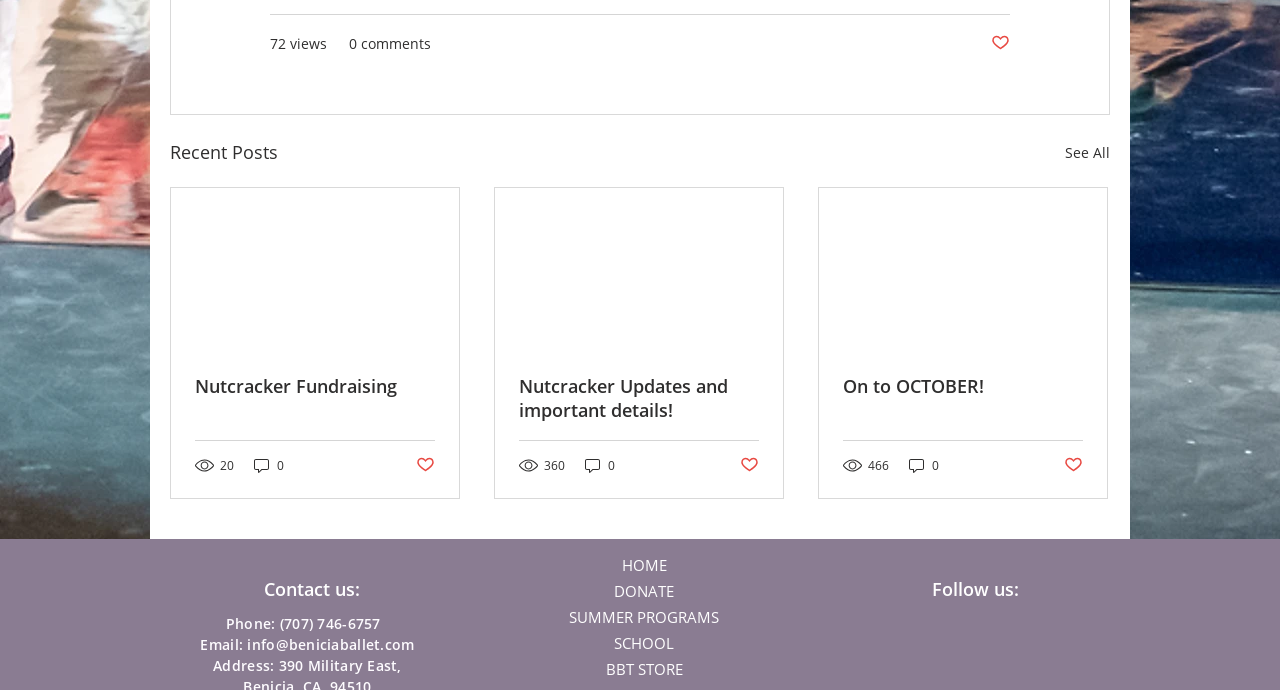What social media platforms can users follow the organization on?
Please respond to the question with as much detail as possible.

The webpage has a 'Follow us' section with three social media links, indicating that users can follow the organization on three different platforms.